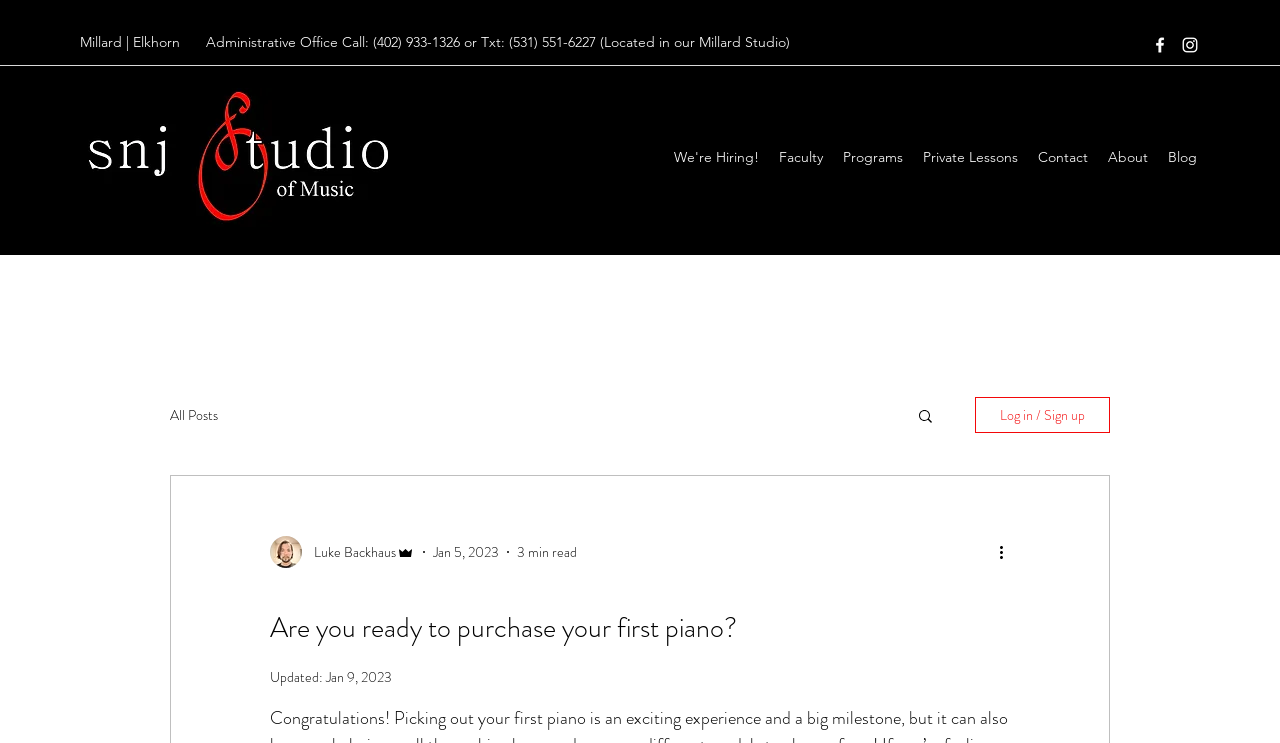Respond to the question below with a single word or phrase:
What is the last updated date of the article?

Jan 9, 2023